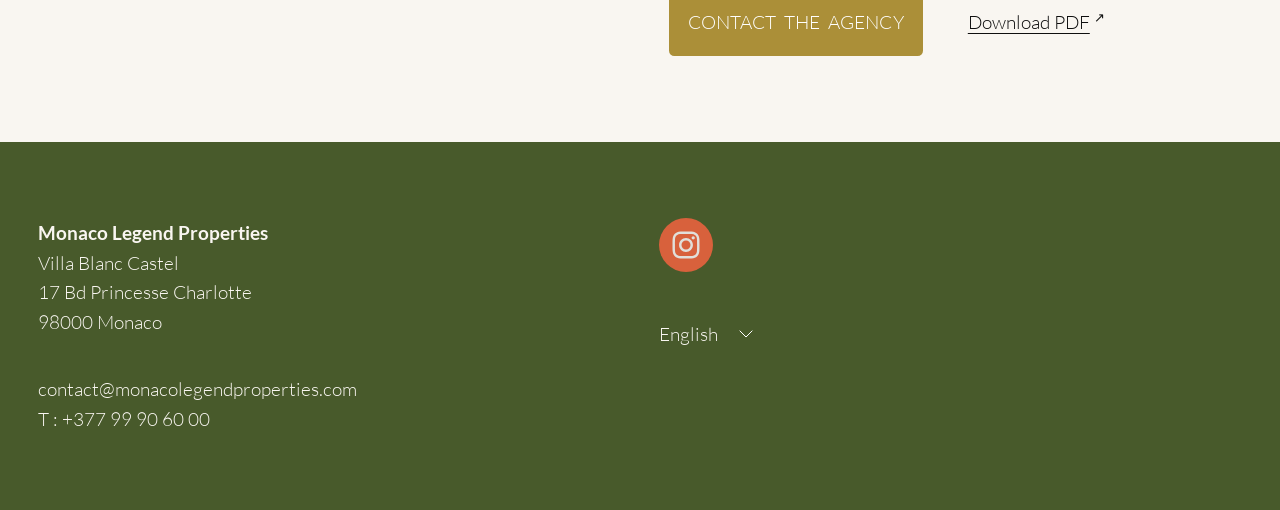Given the webpage screenshot and the description, determine the bounding box coordinates (top-left x, top-left y, bottom-right x, bottom-right y) that define the location of the UI element matching this description: +377 99 90 60 00

[0.048, 0.797, 0.164, 0.844]